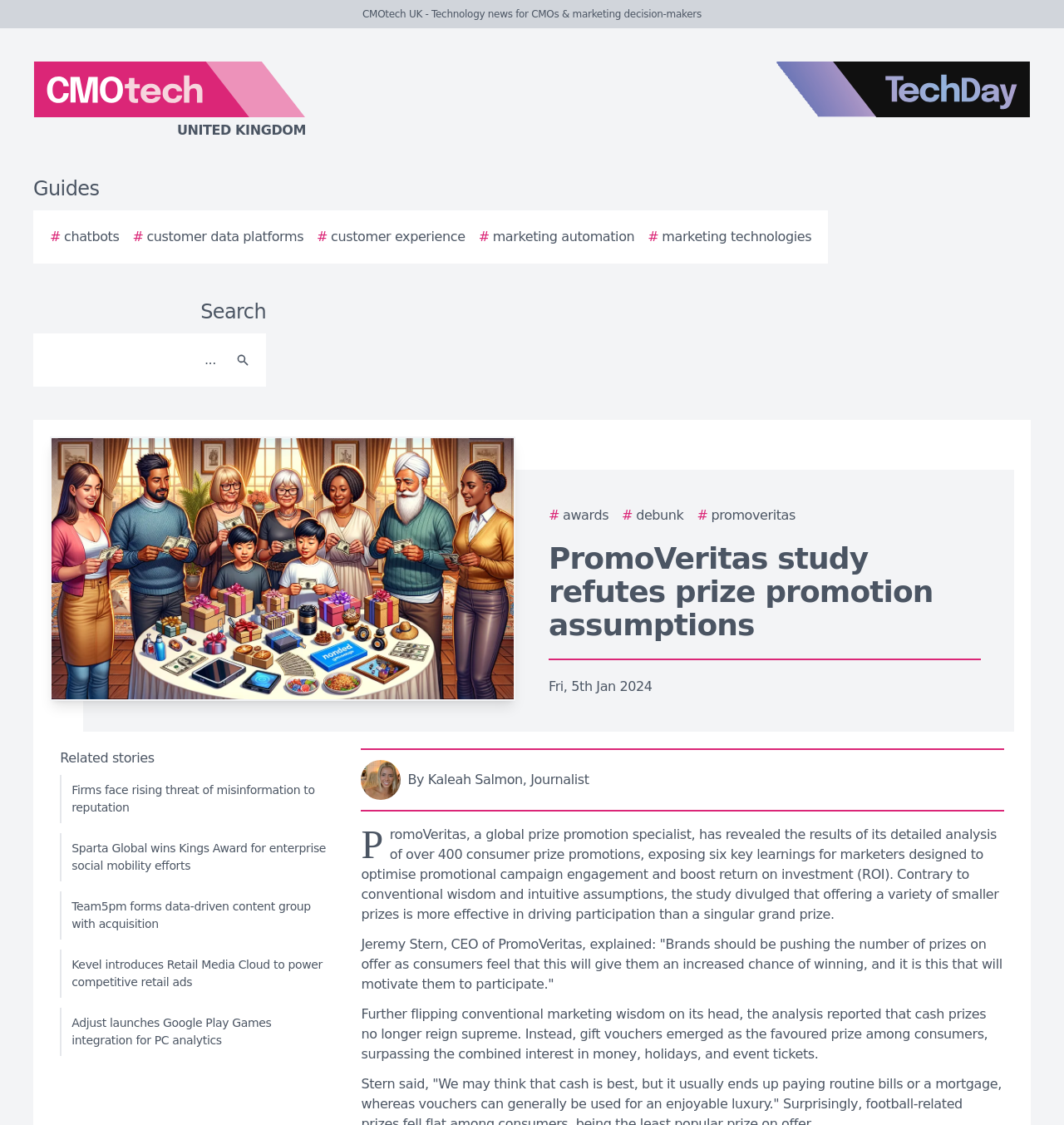What is the topic of the article?
Refer to the screenshot and respond with a concise word or phrase.

Prize promotions